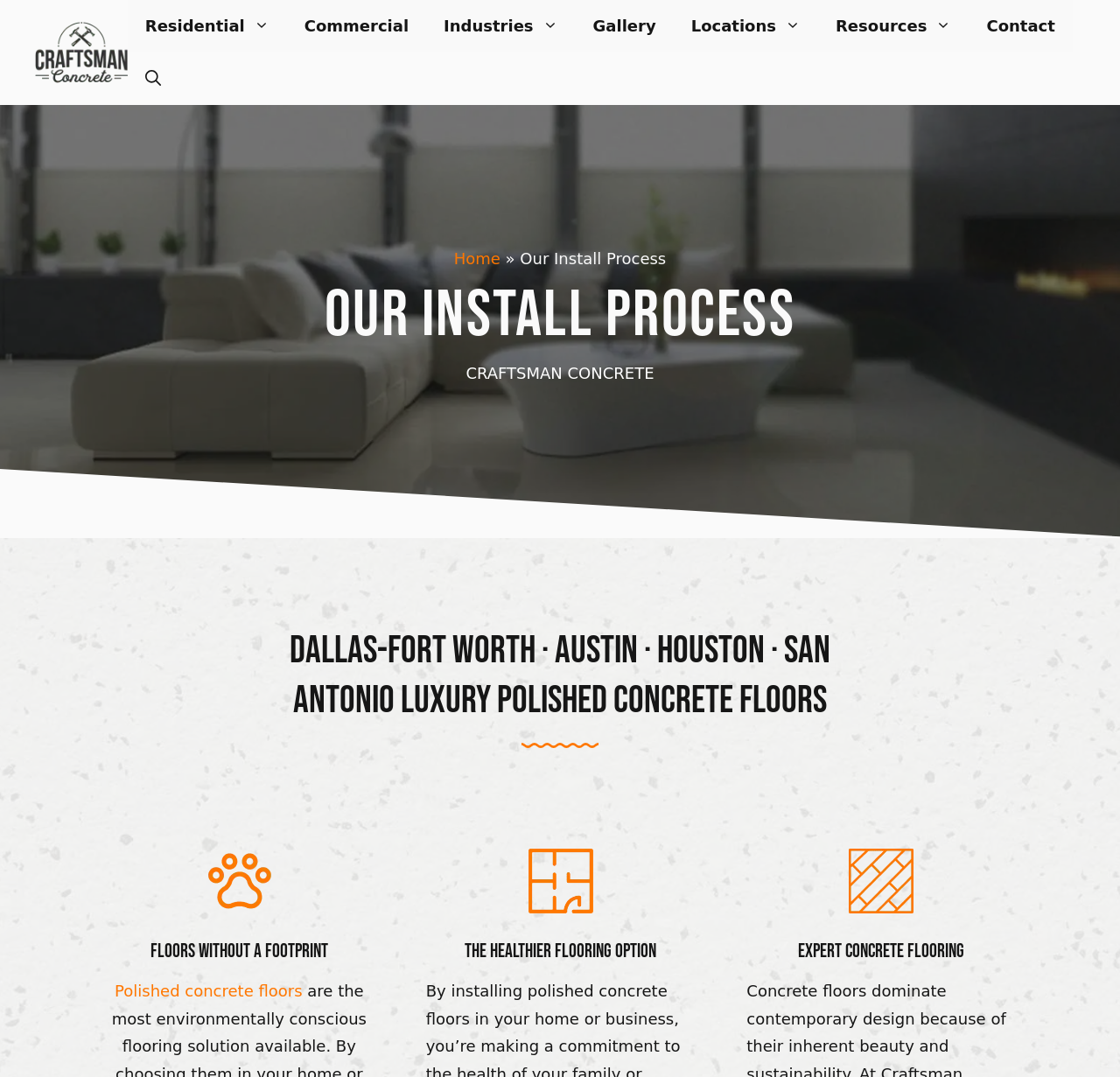Offer a detailed account of what is visible on the webpage.

The webpage is about the installation process of concrete floors by Craftsman Concrete Floors. At the top, there is a banner with the company's logo and name. Below the banner, there is a navigation menu with links to different sections of the website, including Residential, Commercial, Industries, Gallery, Locations, Resources, and Contact.

On the left side of the page, there is a link to the Home page, followed by a static text "»" and then the title "Our Install Process". Above the title, there is a heading with the same text. 

The main content of the page is divided into three sections, each with a heading and an image. The first section is about "Floors without a footprint", with an image and a link to "Polished concrete floors". The second section is about "The healthier flooring option", with an image and a heading. The third section is about "Expert Concrete Flooring", with an image and a heading.

There are two images at the top of the page, one with the company's logo and another with a decorative design. There is also a search bar at the top right corner of the page.